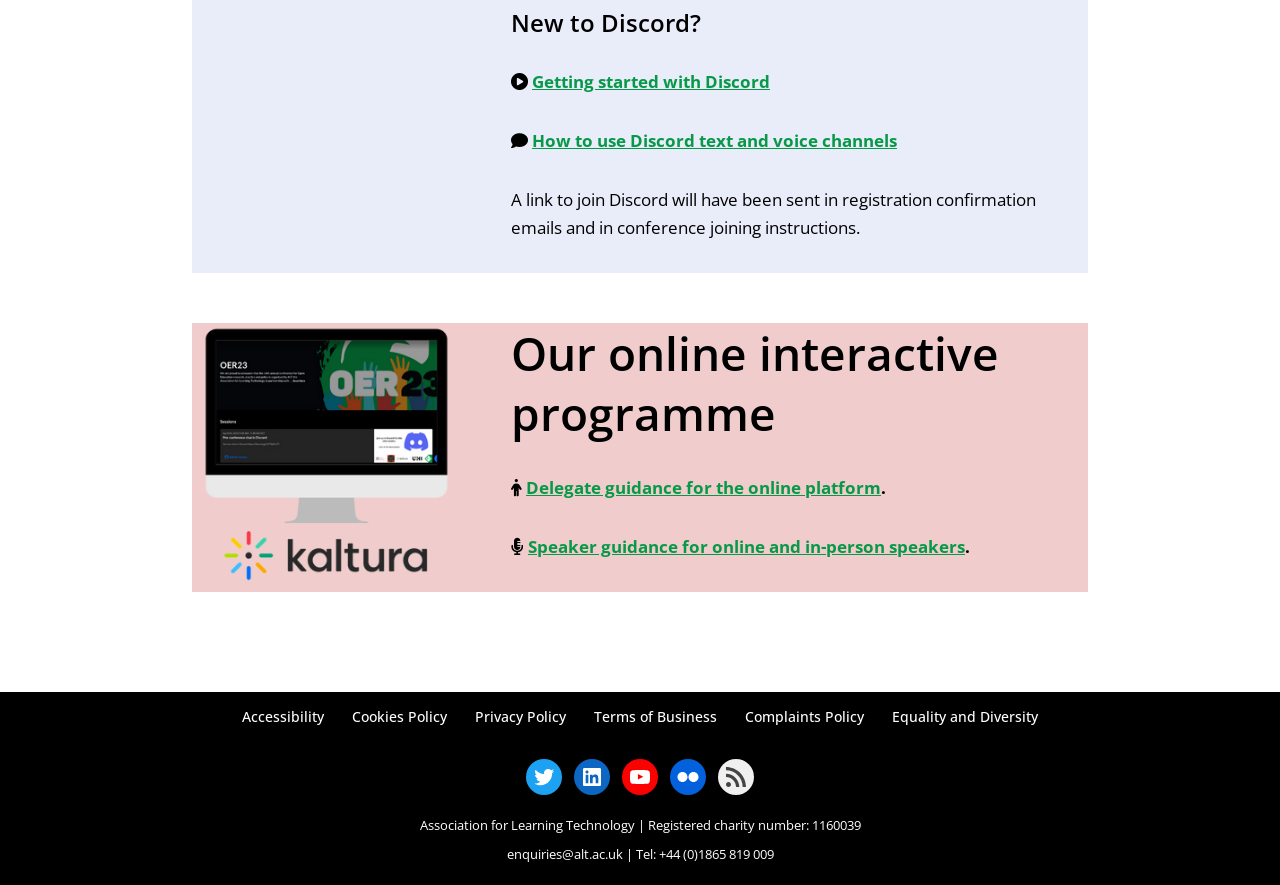Please provide a comprehensive response to the question below by analyzing the image: 
What is the purpose of the link 'Delegate guidance for the online platform'?

The link 'Delegate guidance for the online platform' is likely intended to provide guidance and instructions specifically for delegates participating in the online programme, as it is part of a section that provides information and resources for delegates and speakers.